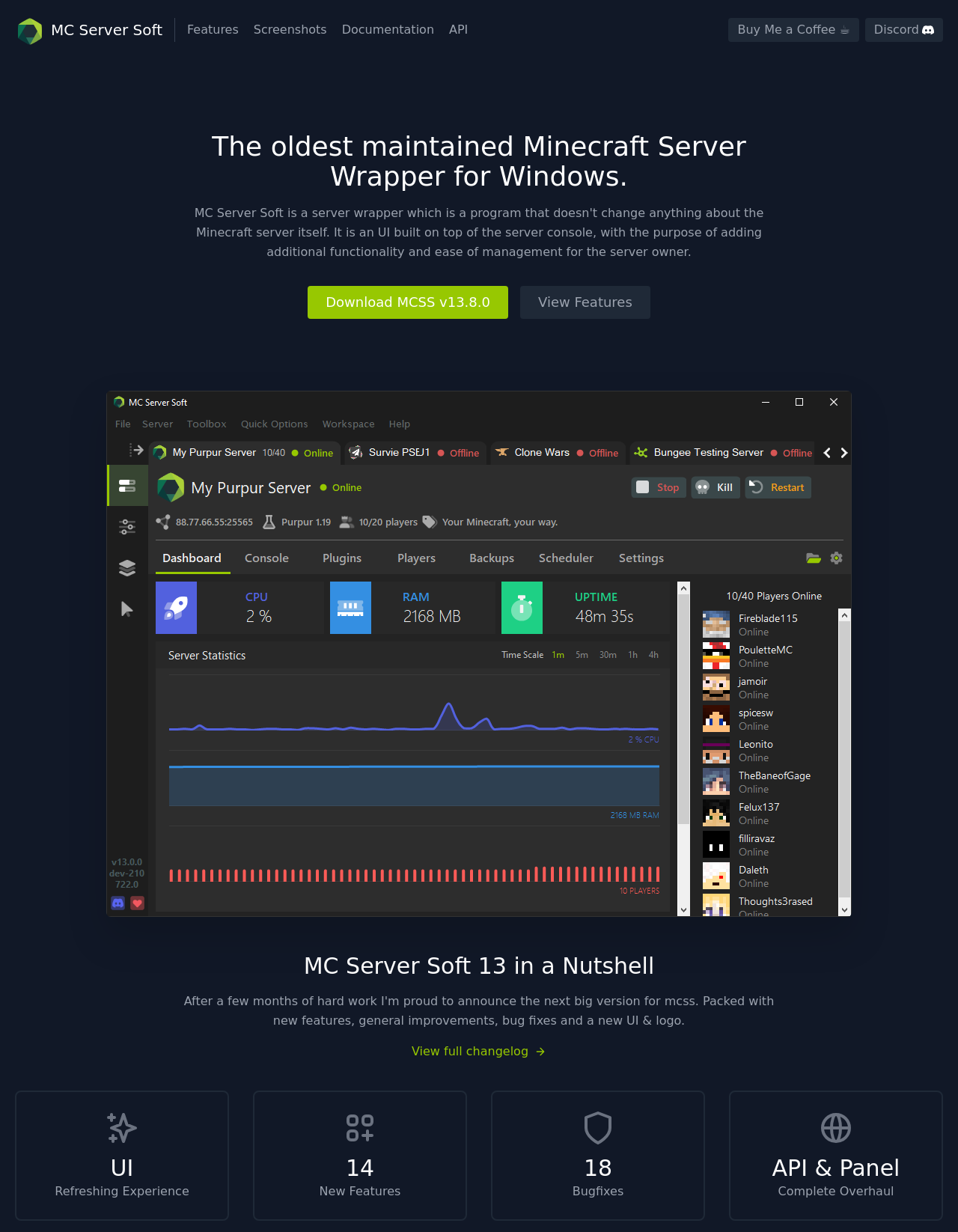Find the bounding box coordinates of the clickable area that will achieve the following instruction: "View the features of MC Server Soft".

[0.195, 0.017, 0.249, 0.032]